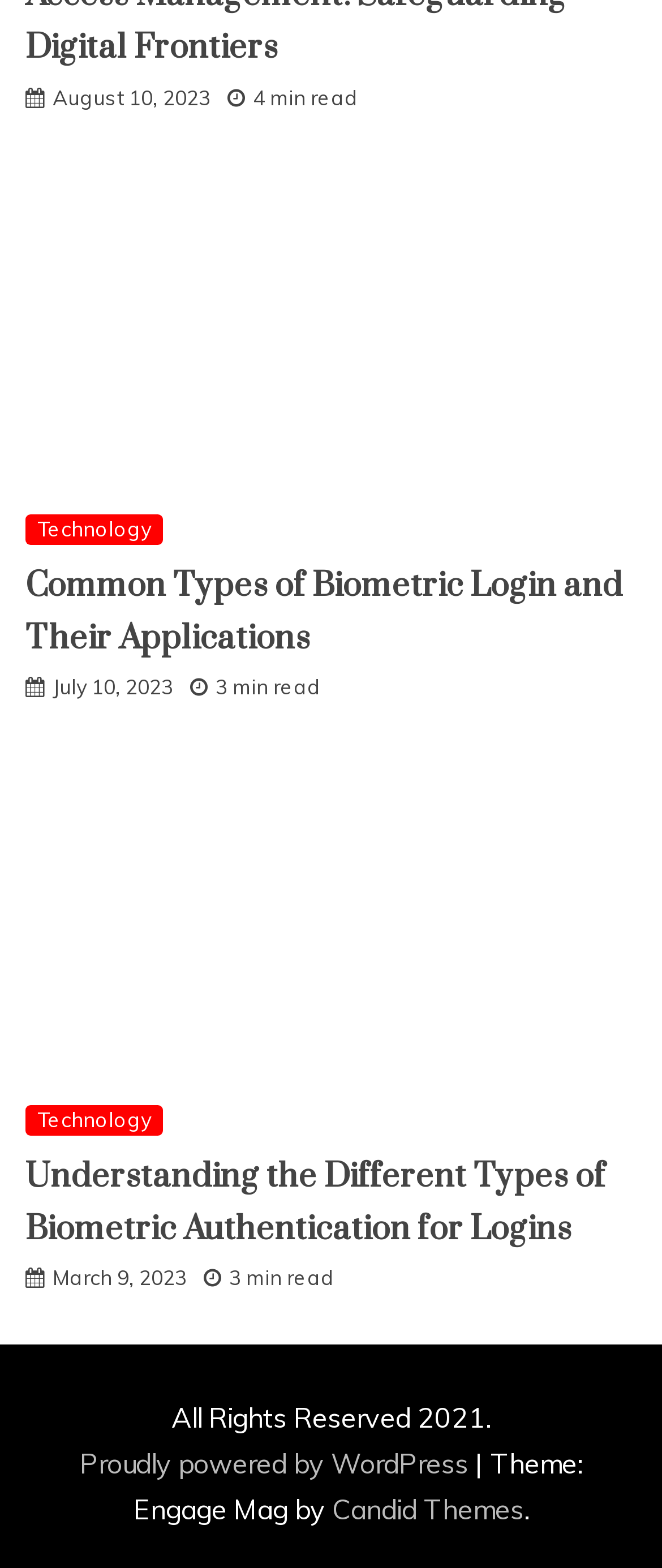Using the webpage screenshot and the element description Candid Themes, determine the bounding box coordinates. Specify the coordinates in the format (top-left x, top-left y, bottom-right x, bottom-right y) with values ranging from 0 to 1.

[0.501, 0.952, 0.791, 0.974]